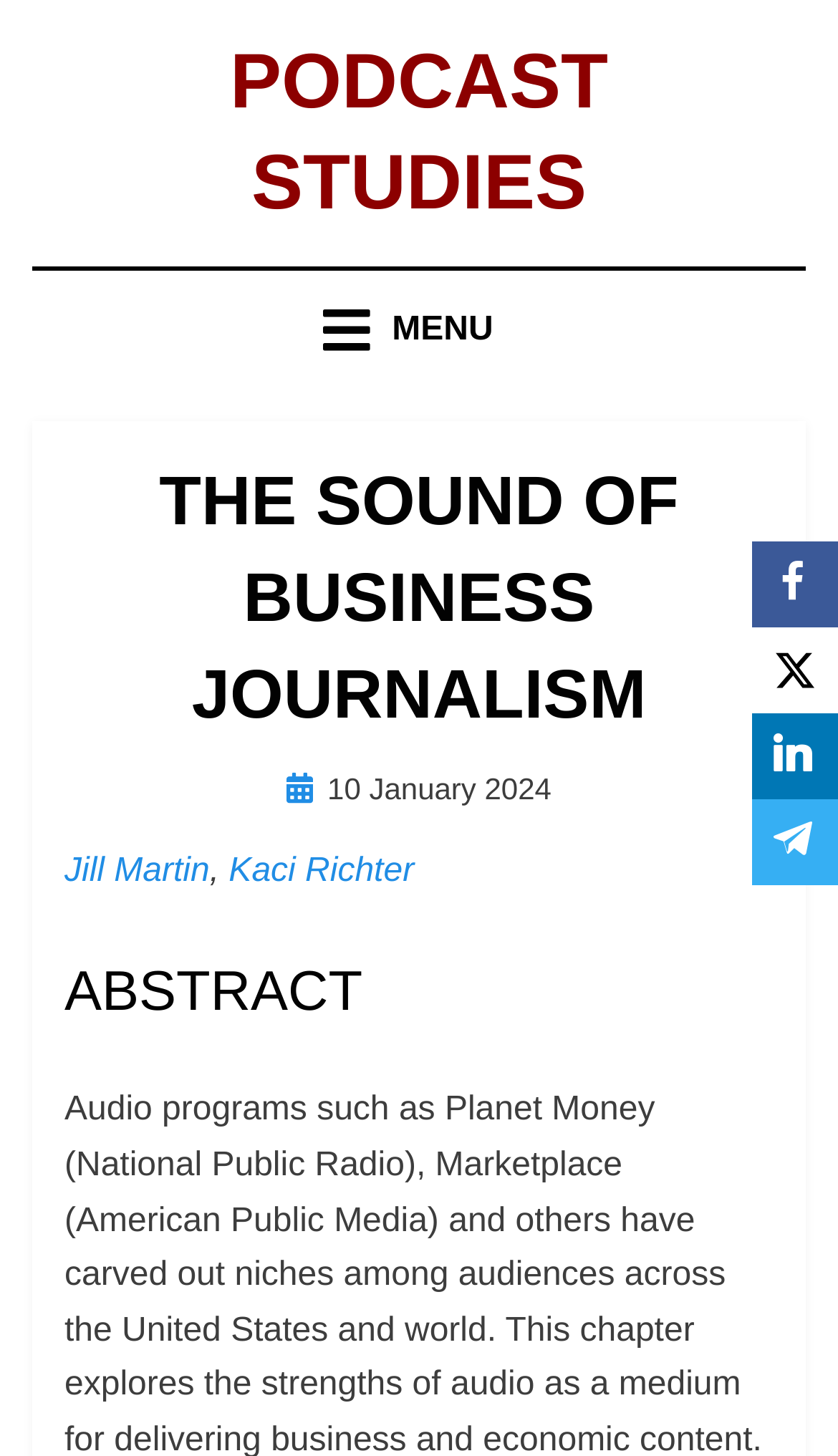What is the position of the 'MENU' link?
Please answer the question with as much detail as possible using the screenshot.

I determined the answer by examining the bounding box coordinates of the 'MENU' link, which has a high x1 value and a relatively low y1 value, indicating that it is located at the top-right of the page.